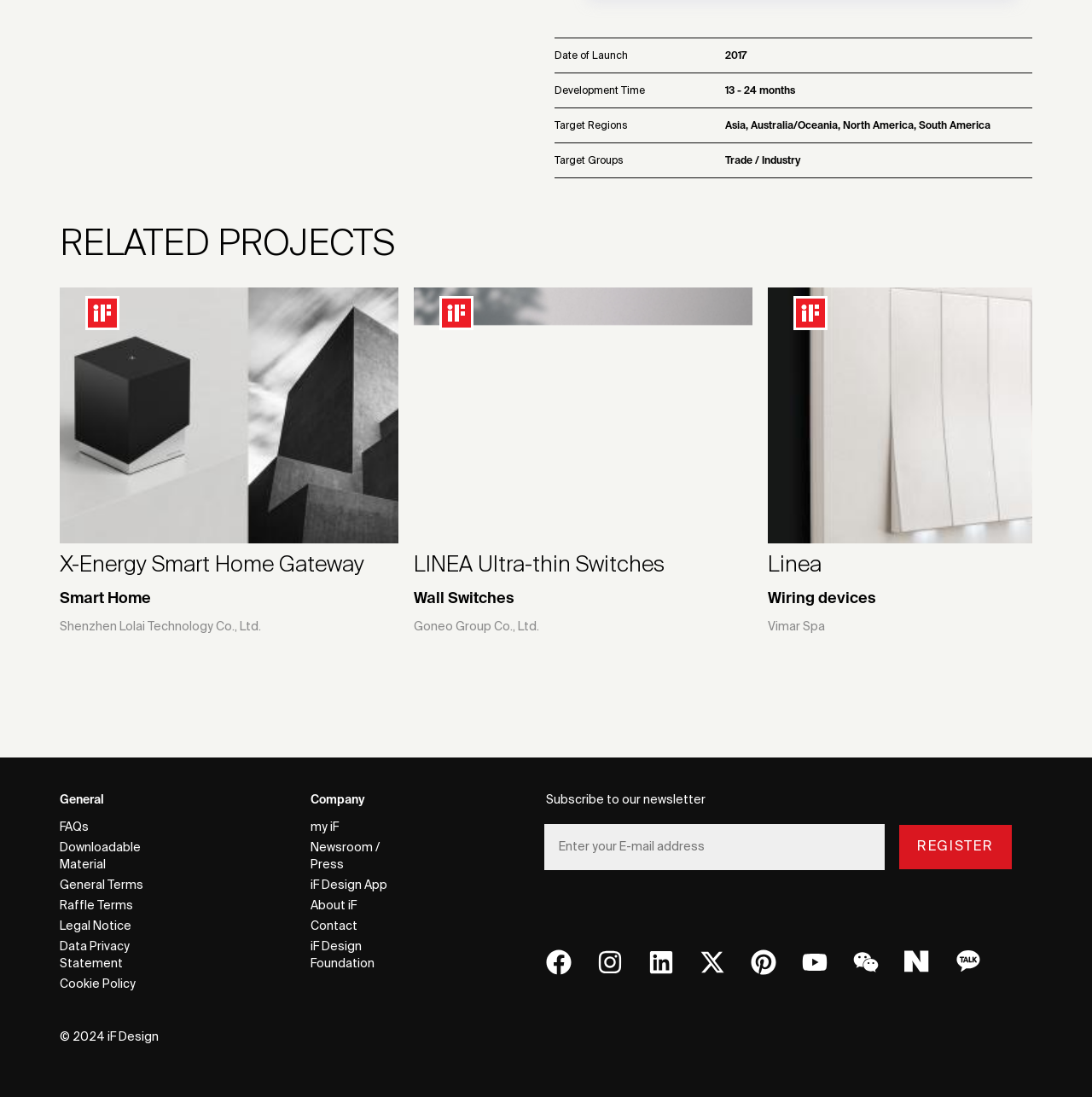Please specify the coordinates of the bounding box for the element that should be clicked to carry out this instruction: "Search for something". The coordinates must be four float numbers between 0 and 1, formatted as [left, top, right, bottom].

None